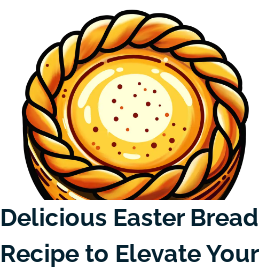Use a single word or phrase to answer the following:
What is the texture of the bread?

Glossy